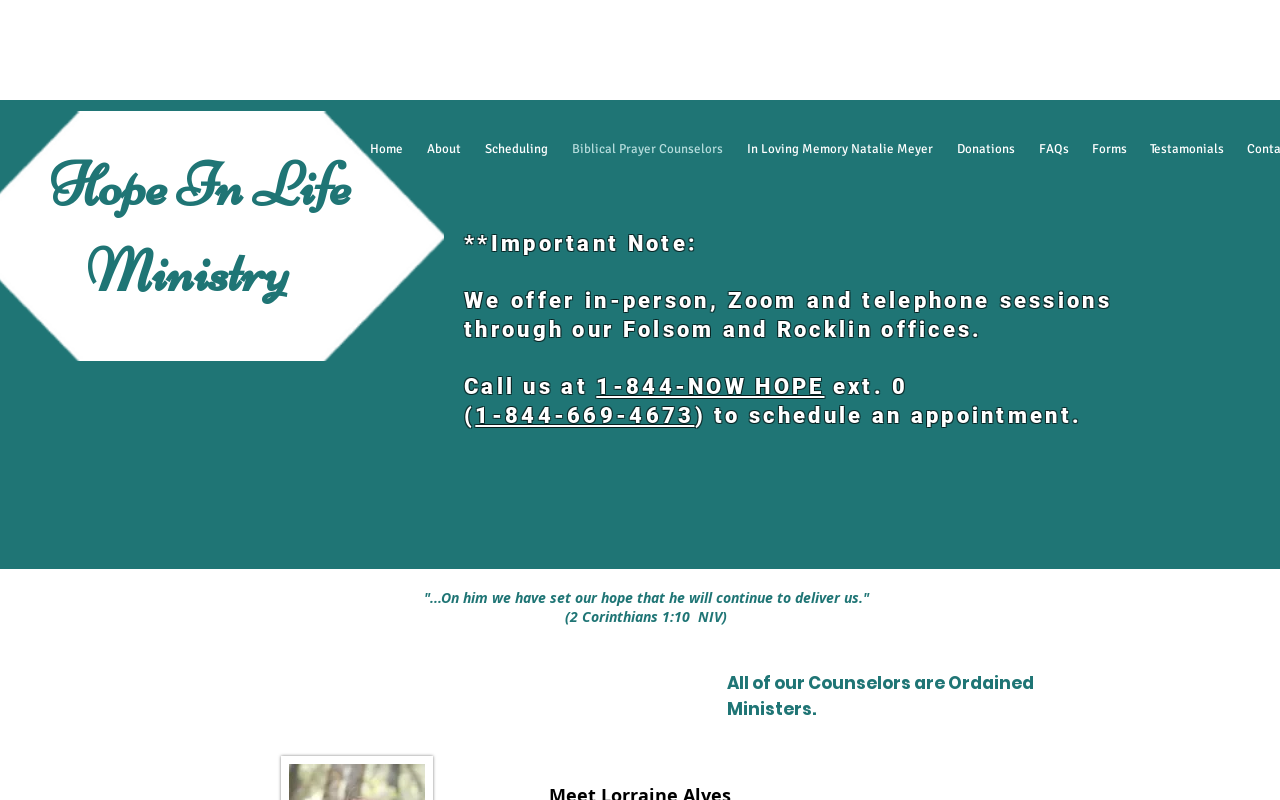Can you find the bounding box coordinates of the area I should click to execute the following instruction: "Click on Scheduling"?

[0.369, 0.159, 0.437, 0.215]